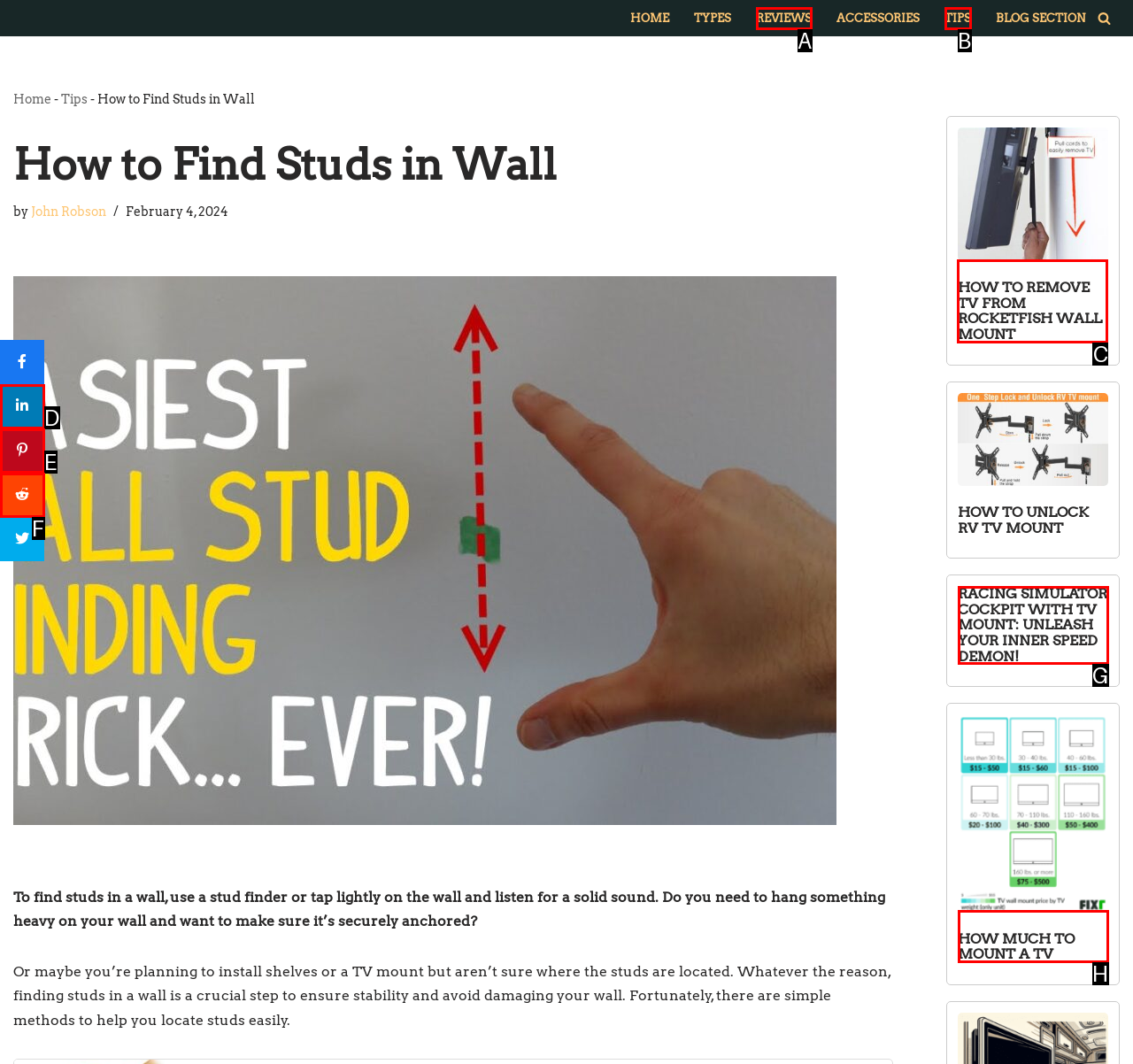Select the appropriate letter to fulfill the given instruction: Read the article 'HOW TO REMOVE TV FROM ROCKETFISH WALL MOUNT'
Provide the letter of the correct option directly.

C